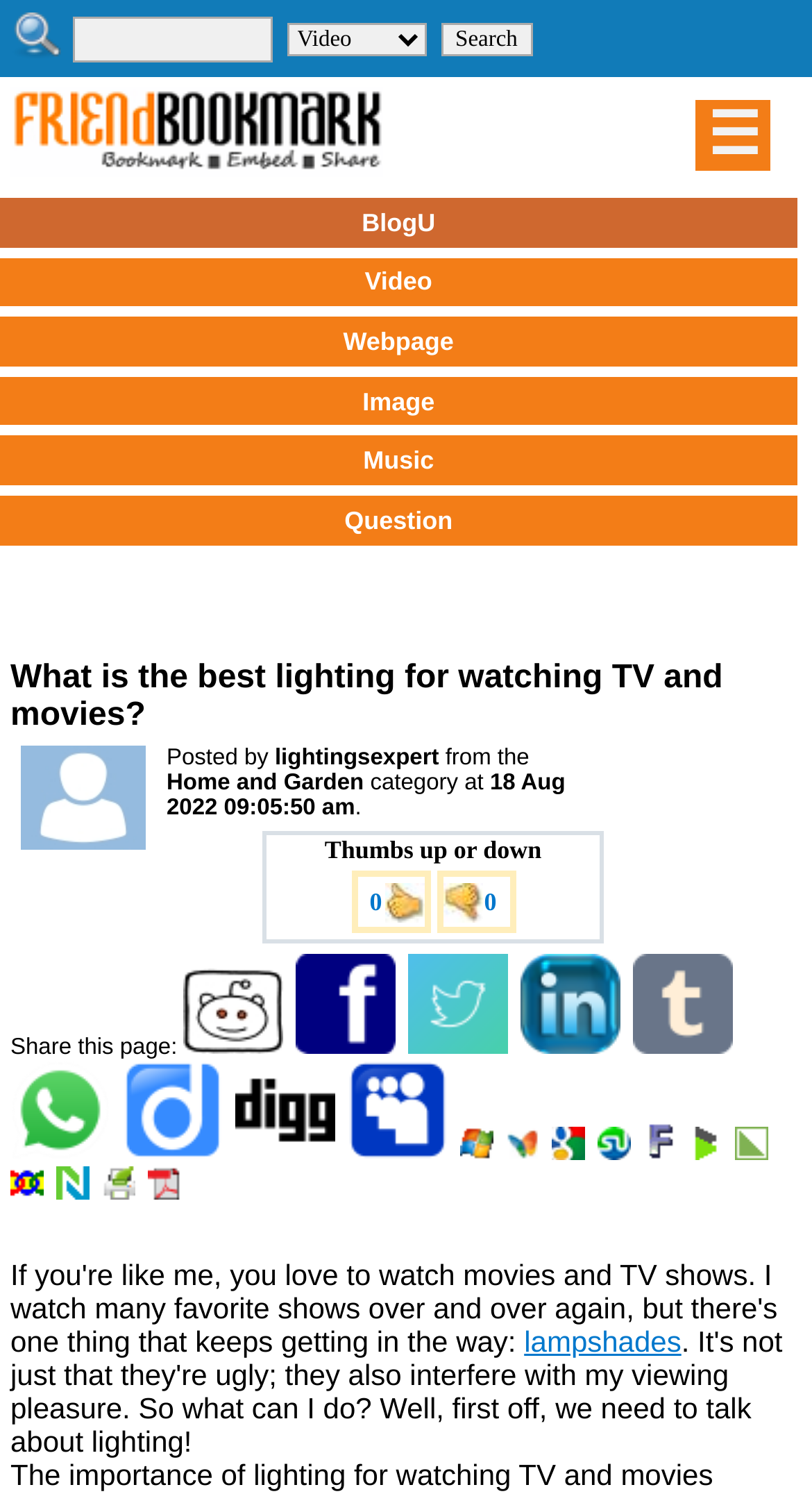Pinpoint the bounding box coordinates of the clickable element needed to complete the instruction: "Search for something". The coordinates should be provided as four float numbers between 0 and 1: [left, top, right, bottom].

[0.543, 0.015, 0.655, 0.037]